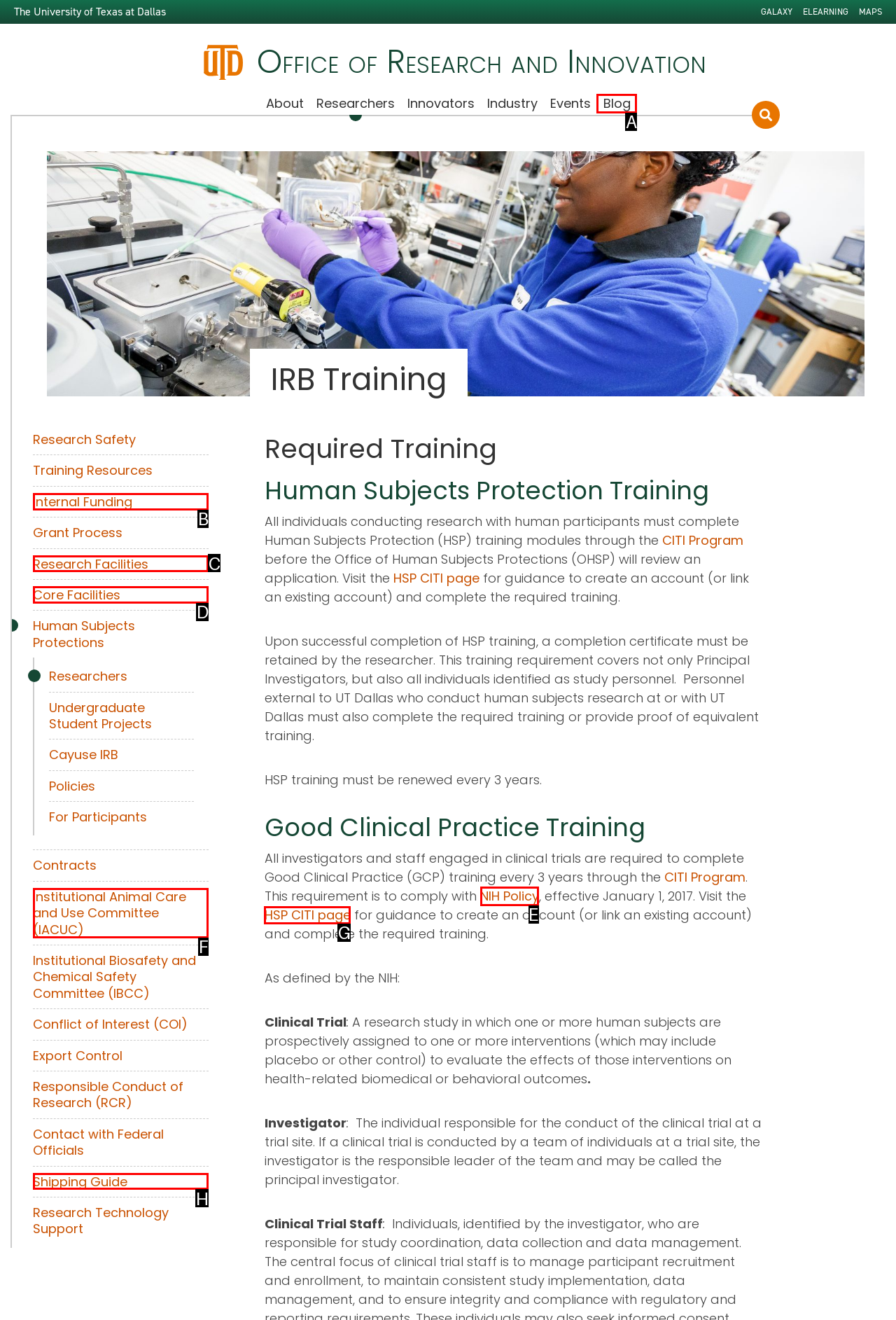Tell me which element should be clicked to achieve the following objective: View the 'NIH Policy' page
Reply with the letter of the correct option from the displayed choices.

E